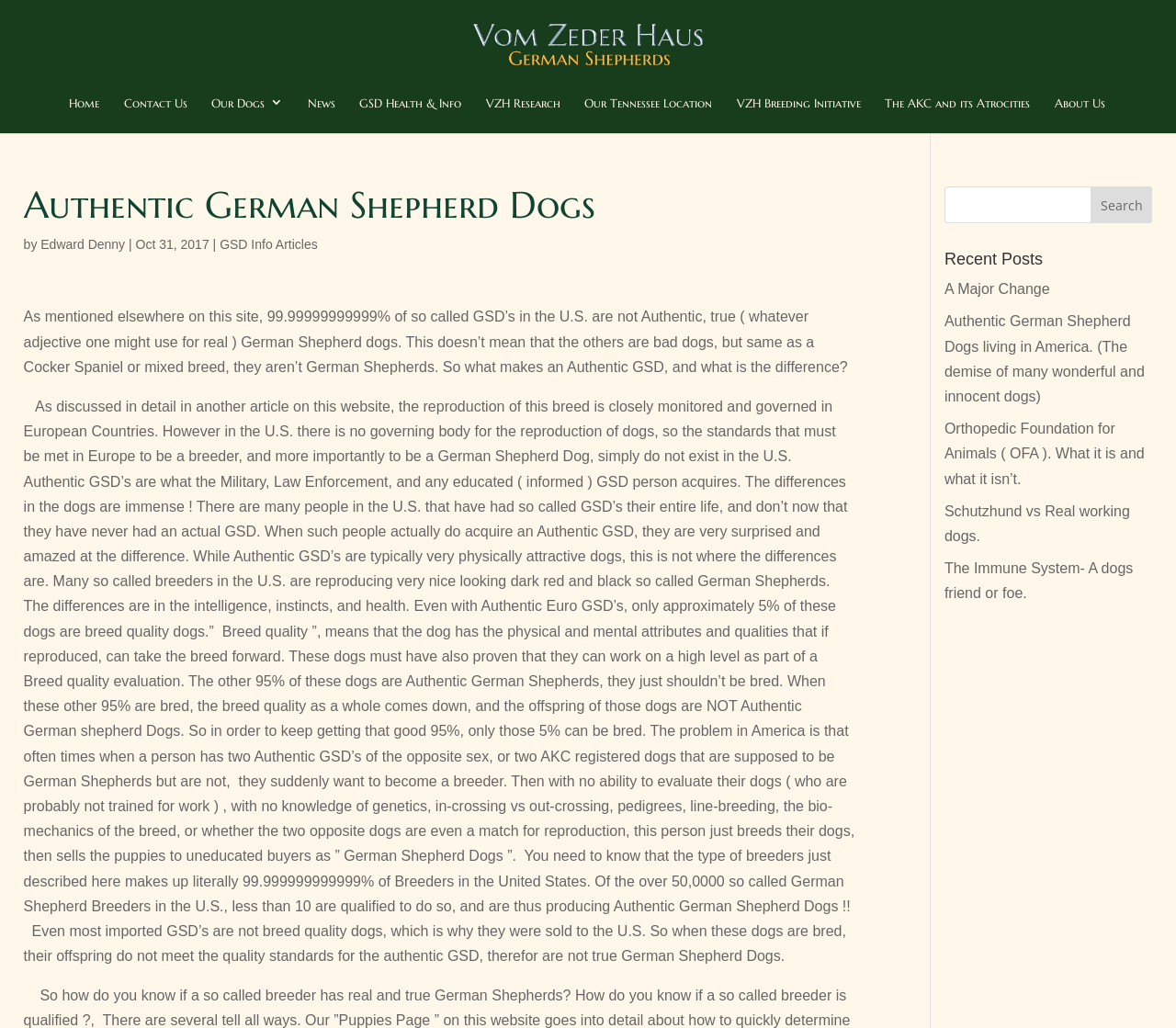Find the bounding box coordinates of the clickable area that will achieve the following instruction: "Search for something".

[0.927, 0.182, 0.98, 0.217]